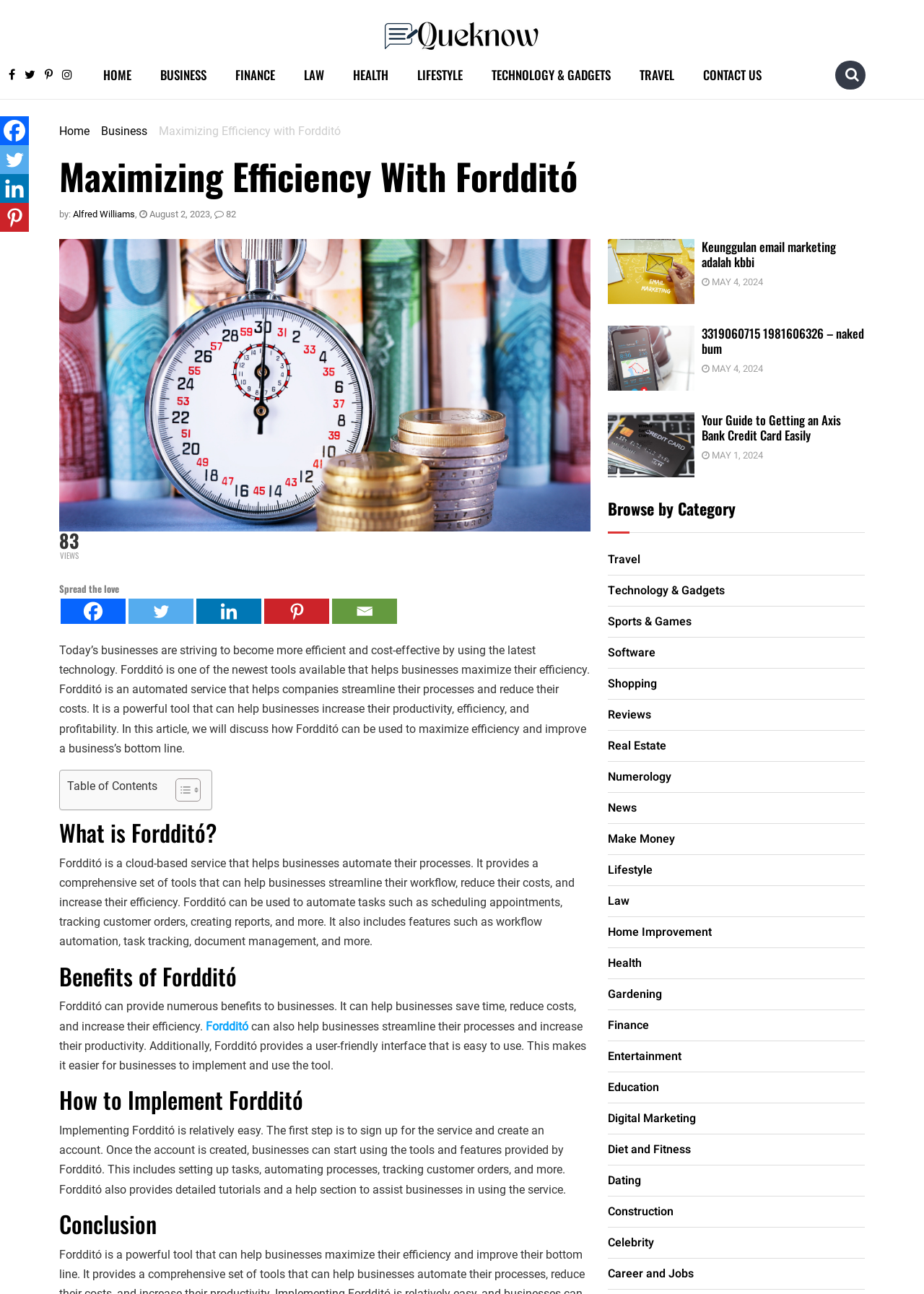Determine the main heading of the webpage and generate its text.

Maximizing Efficiency With Fordditó